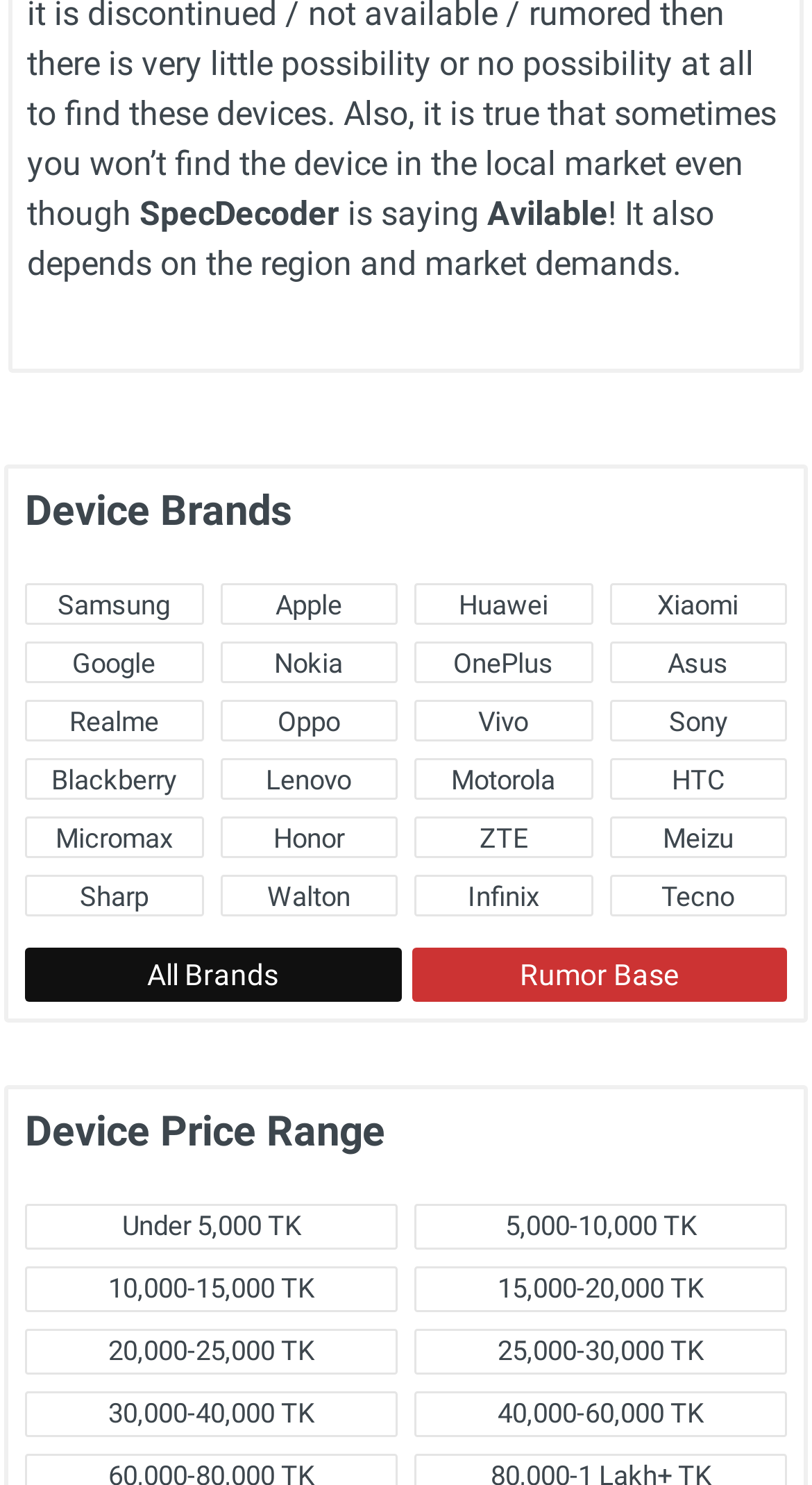Identify the bounding box of the HTML element described here: "Rumor Base". Provide the coordinates as four float numbers between 0 and 1: [left, top, right, bottom].

[0.506, 0.638, 0.969, 0.675]